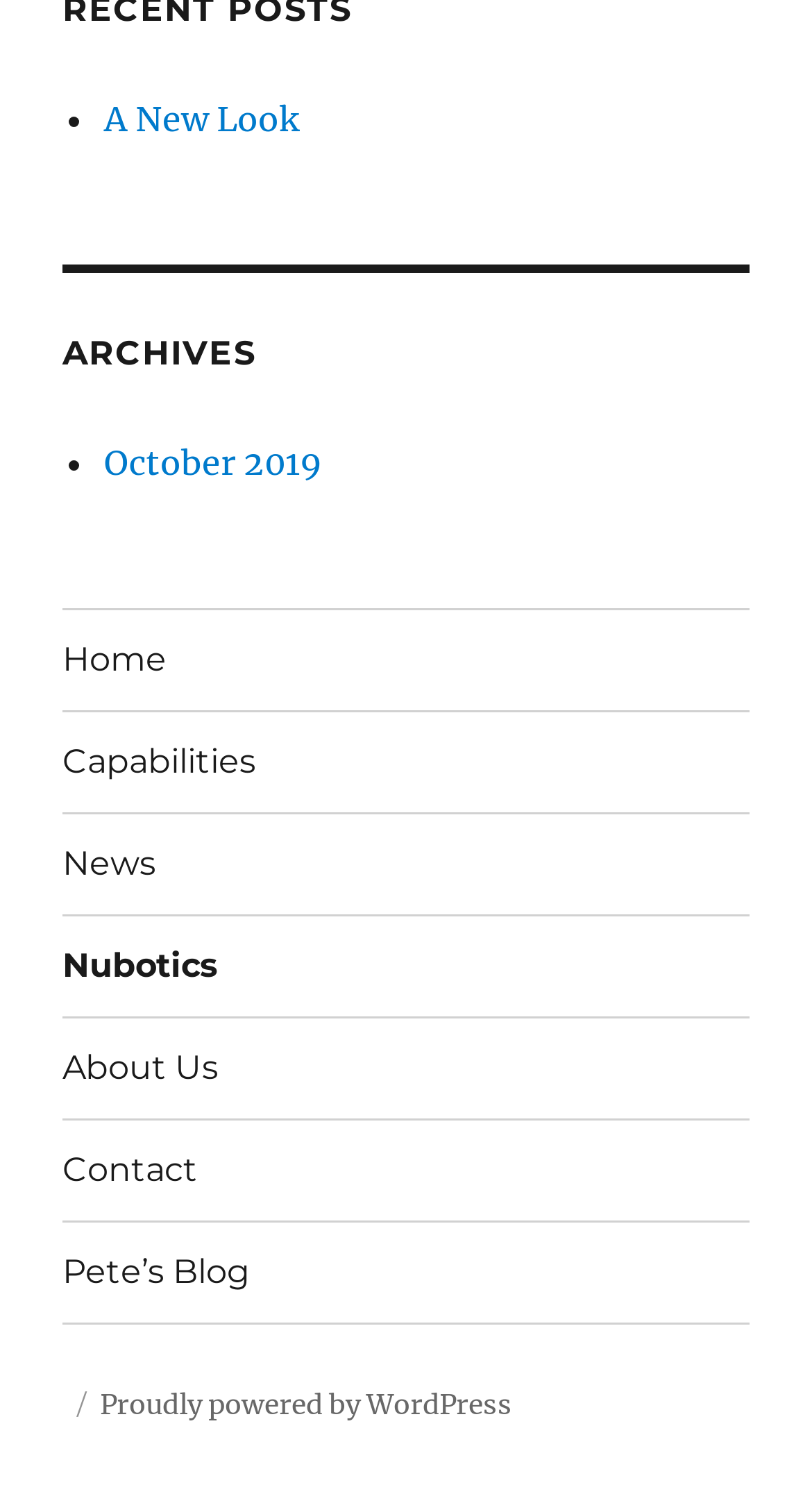Please determine the bounding box coordinates of the area that needs to be clicked to complete this task: 'view recent posts'. The coordinates must be four float numbers between 0 and 1, formatted as [left, top, right, bottom].

[0.077, 0.06, 0.923, 0.099]